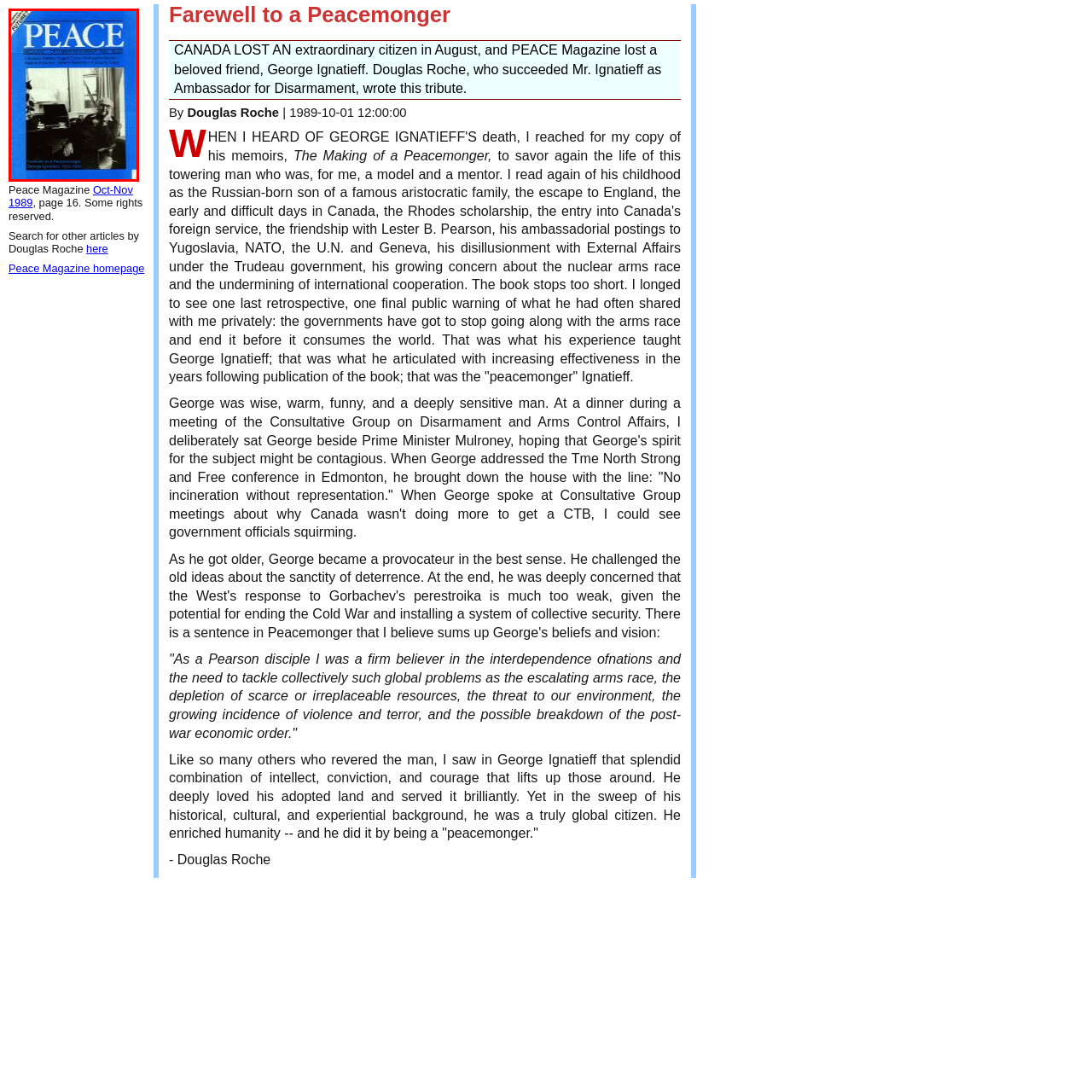Generate a detailed caption for the image within the red outlined area.

The image depicts the cover of the October-November 1989 issue of "Peace Magazine," showcasing a prominent figure seated in a thoughtful pose within a warmly lit room. The magazine's title "PEACE" is displayed in bold, white letters against a striking blue background, emphasizing the focus on themes of diplomacy and disarmament. Below the prominent title, a caption reads "Farewell to a Peacemonger," honoring the legacy of George Ignatieff, a significant contributor to the discourse on peace and global cooperation. This issue features a tribute by Douglas Roche, reflecting on Ignatieff's contributions and the importance of international collaboration in addressing global challenges such as the arms race and environmental degradation. The composition of the cover merges evocative imagery with a purposeful message, inviting readers to reflect on the values of peace and the impact of dedicated individuals on society.